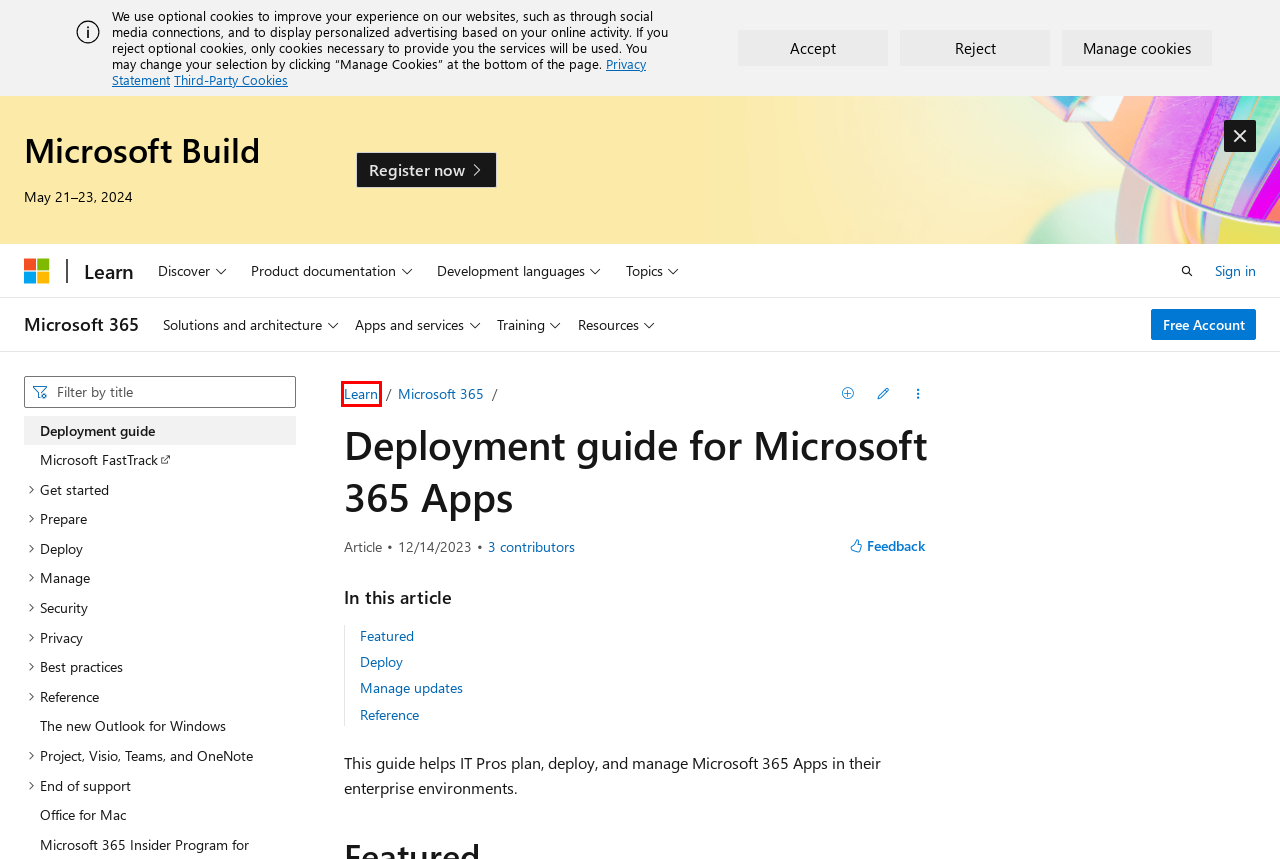Observe the provided screenshot of a webpage that has a red rectangle bounding box. Determine the webpage description that best matches the new webpage after clicking the element inside the red bounding box. Here are the candidates:
A. Microsoft 365 documentation | Microsoft Learn
B. Deployment guide for Office for Mac - Deploy Office | Microsoft Learn
C. Your request has been blocked. This could be
                        due to several reasons.
D. Overview of the new Outlook for Windows - Deploy Office | Microsoft Learn
E. Your home for Microsoft Build
F. 通过 Microsoft FastTrack，可满怀自信地迁移到云端
G. Microsoft Learn: Build skills that open doors in your career
H. Microsoft 365 Insider Program for Business documentation - Deploy Office | Microsoft Learn

G